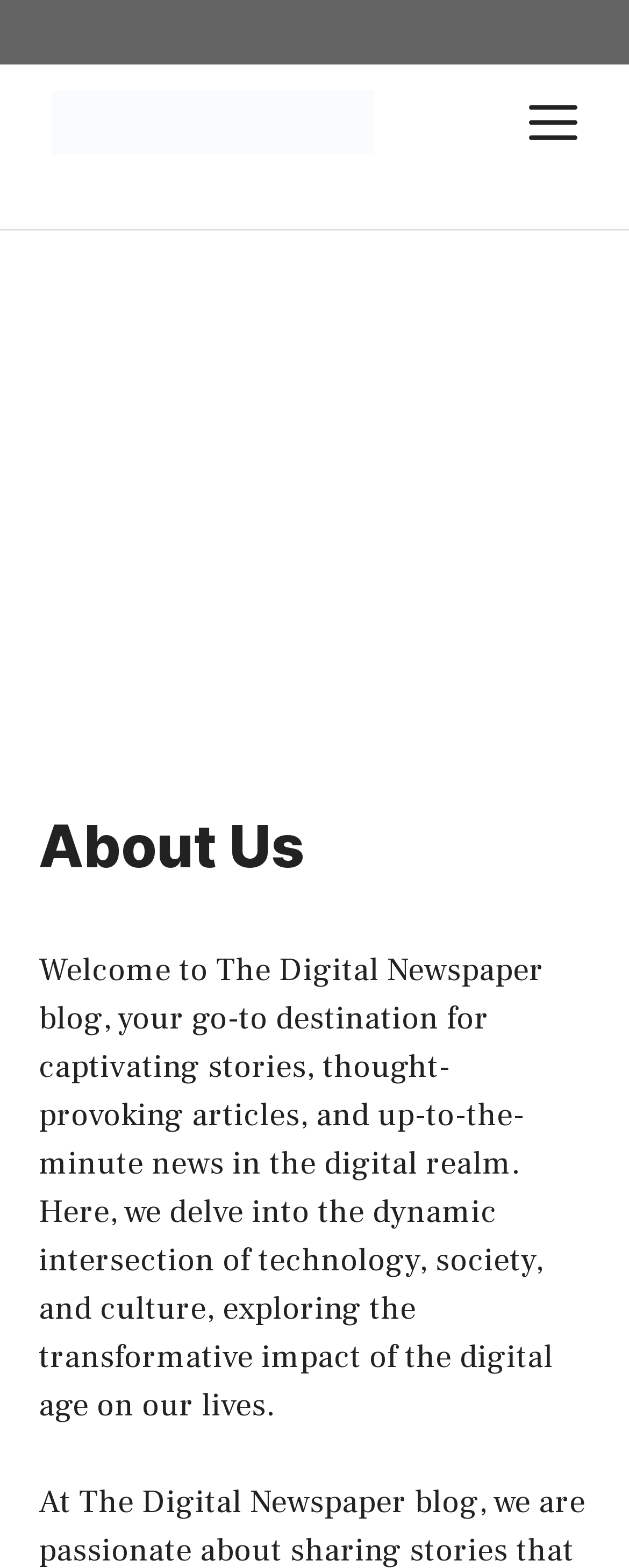Please find the bounding box coordinates (top-left x, top-left y, bottom-right x, bottom-right y) in the screenshot for the UI element described as follows: aria-label="Advertisement" name="aswift_1" title="Advertisement"

[0.0, 0.157, 1.0, 0.492]